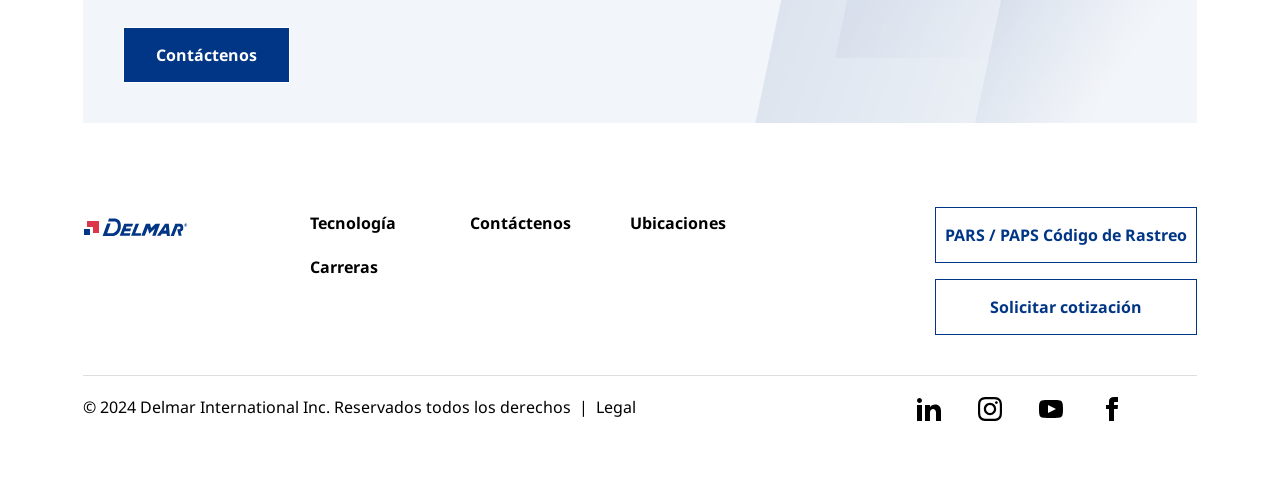Please specify the bounding box coordinates of the clickable region necessary for completing the following instruction: "Request a quote". The coordinates must consist of four float numbers between 0 and 1, i.e., [left, top, right, bottom].

[0.73, 0.58, 0.935, 0.696]